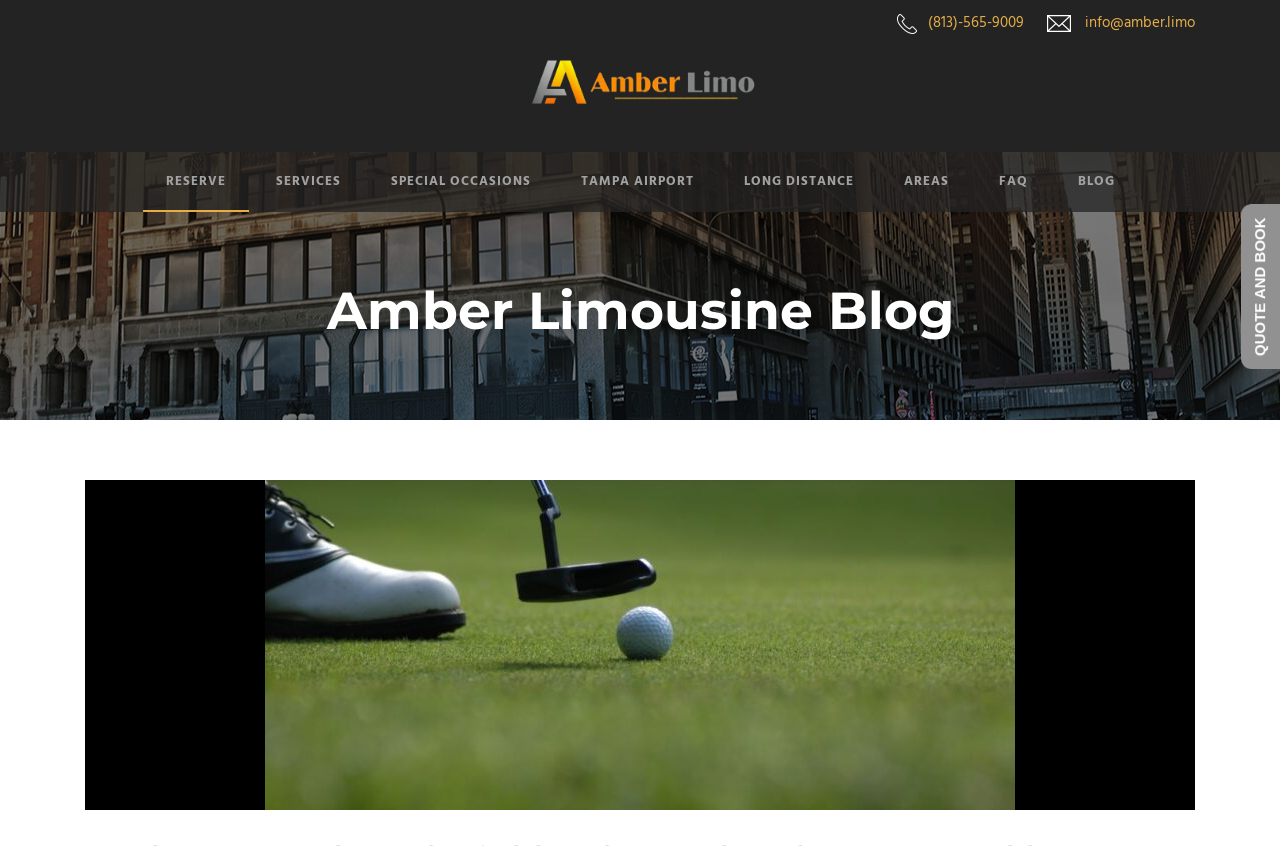Provide a one-word or short-phrase response to the question:
What is the phone number of the limousine service?

(813)-565-9009